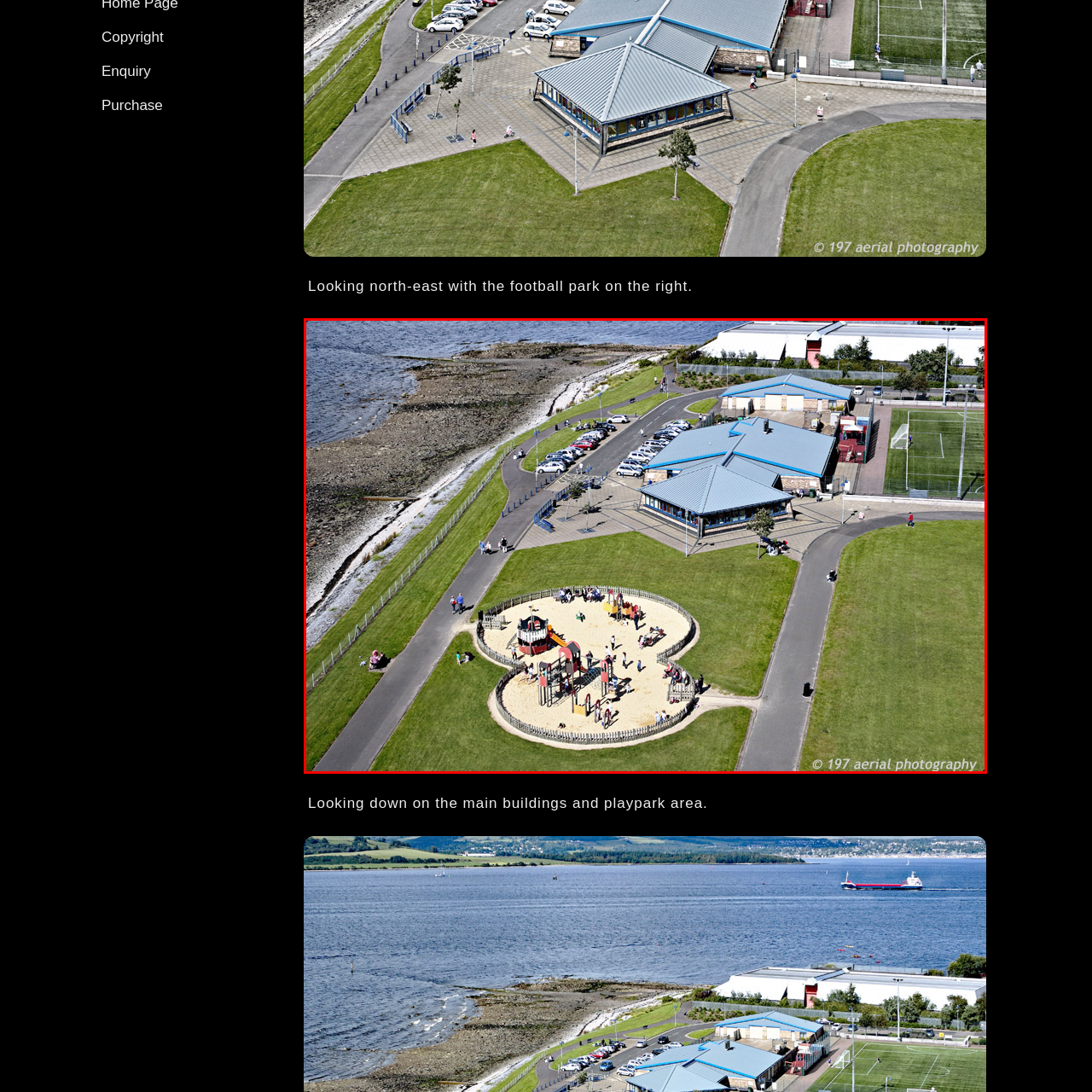Generate a thorough description of the part of the image enclosed by the red boundary.

This aerial view showcases Battery Park in Greenock, Inverclyde, providing a vibrant scene of recreational activity. In the foreground, children can be seen playing on a colorful playground surrounded by a sandy area, while adults chat and relax on the grass nearby. The park is bordered by a pathway leading to a modern building with a blue roof, which serves as a community hub. Cars are parked in a lot adjacent to the building, indicating the park's accessibility and popularity. Beyond the park, the shimmering waters of the nearby shoreline can be seen, enhancing the natural beauty of the location. The overall atmosphere is lively and inviting, perfect for families and visitors enjoying a sunny day outdoors.